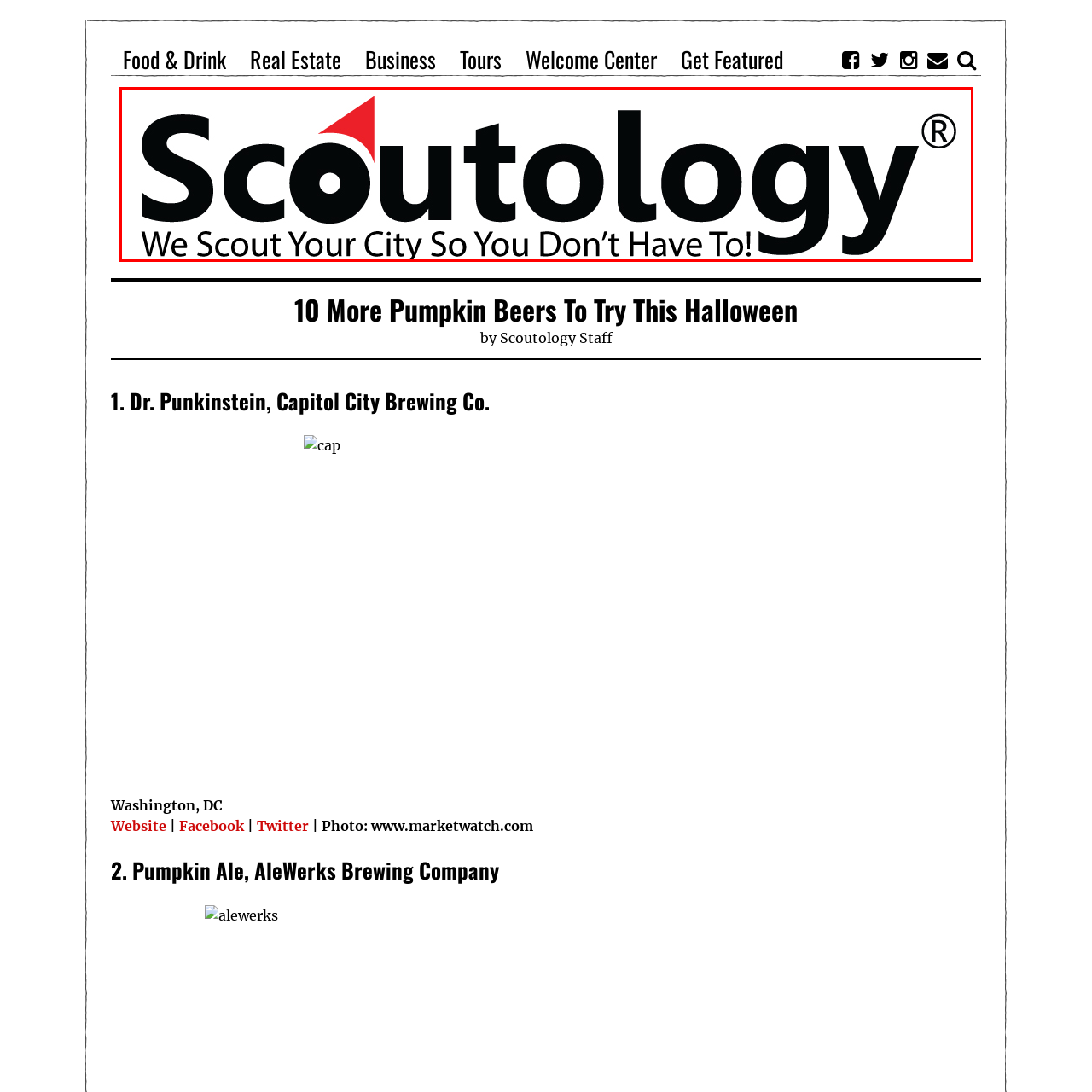Look at the section of the image marked by the red box and offer an in-depth answer to the next question considering the visual cues: What is the brand's mission?

The tagline 'We Scout Your City So You Don't Have To!' conveys the brand's mission to help users discover the best local attractions and activities, making urban exploration easier and more enjoyable.